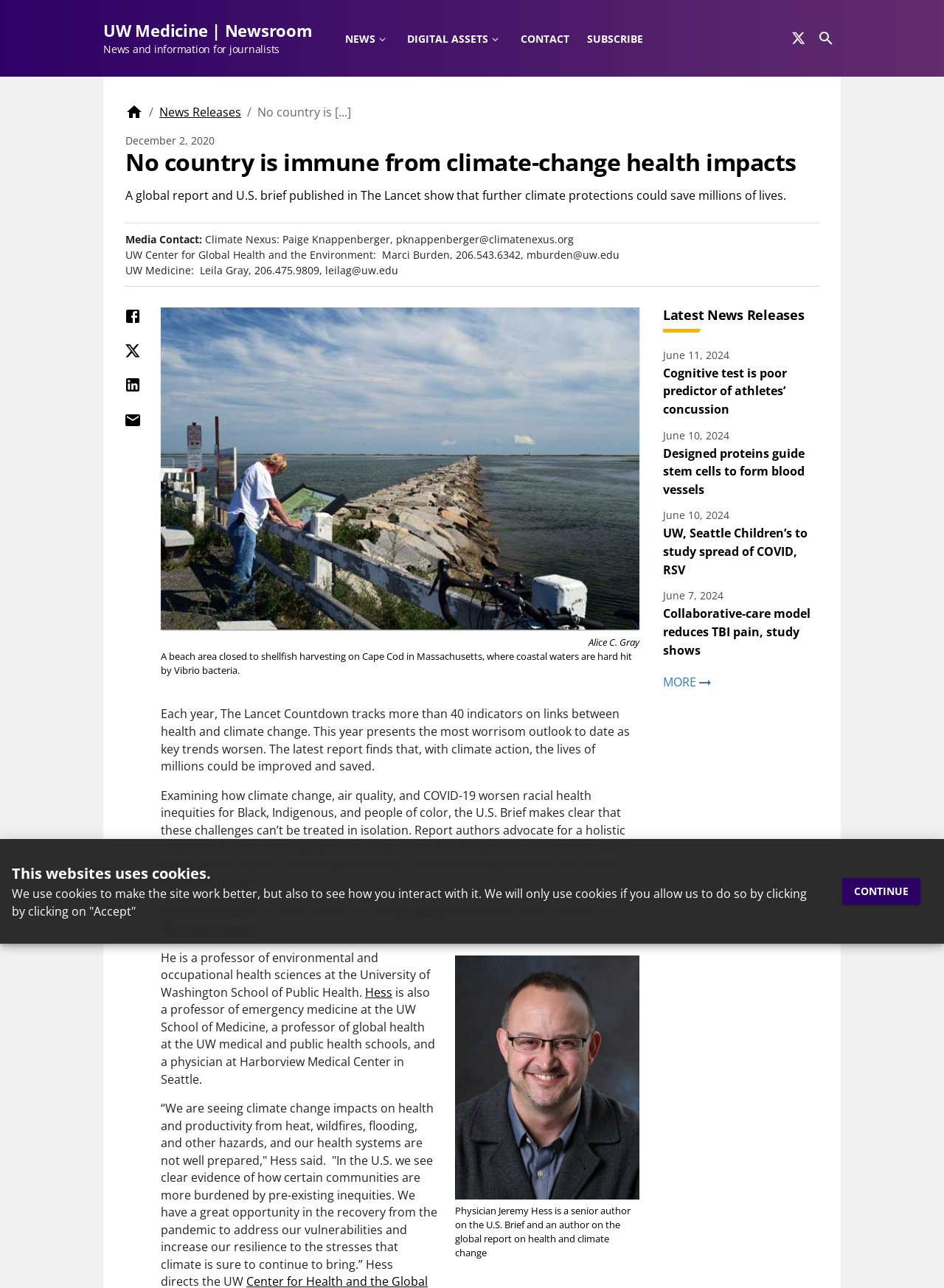Locate and extract the text of the main heading on the webpage.

No country is immune from climate-change health impacts